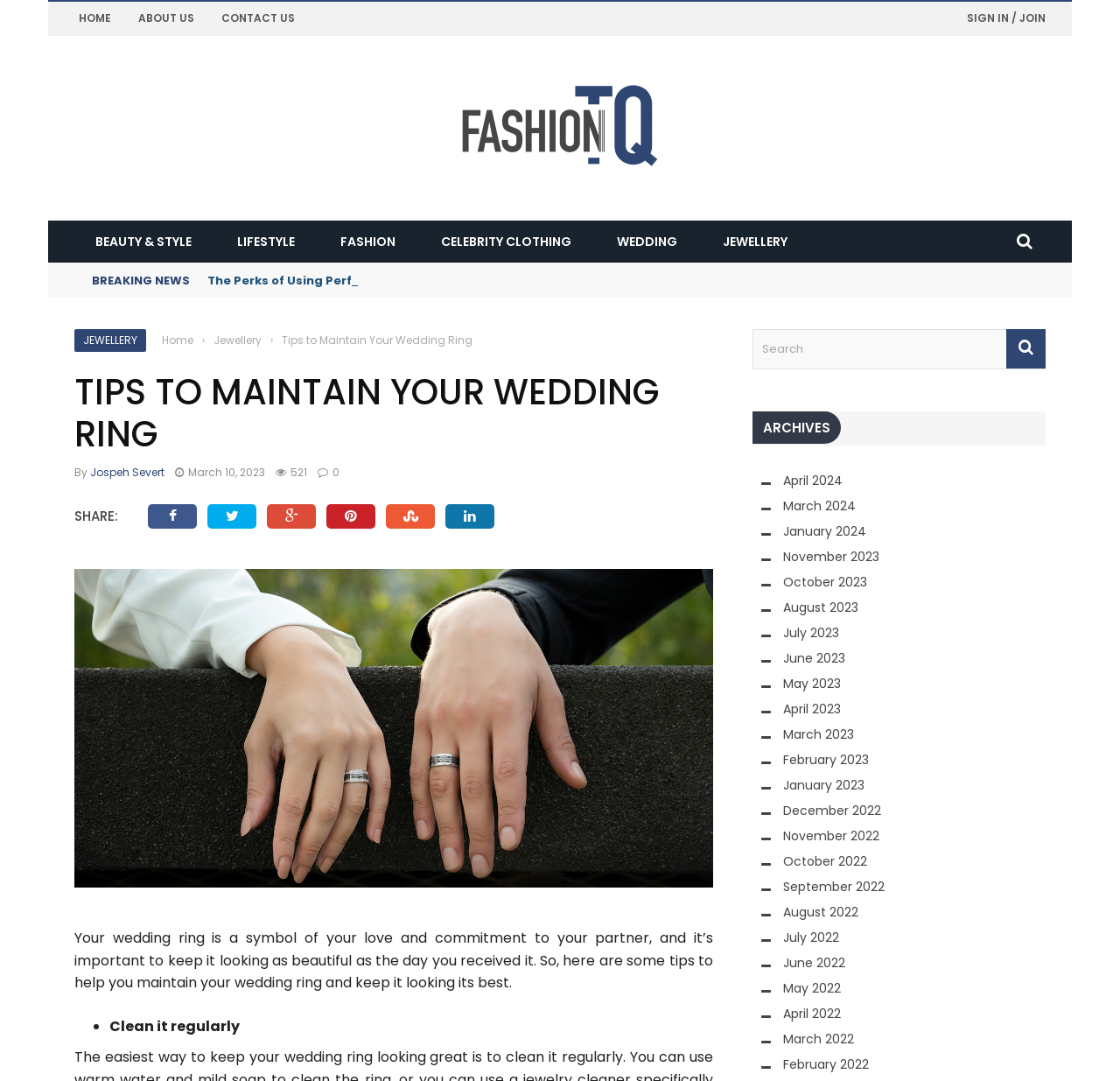Kindly determine the bounding box coordinates of the area that needs to be clicked to fulfill this instruction: "Click on the 'HOME' link".

[0.07, 0.01, 0.099, 0.023]